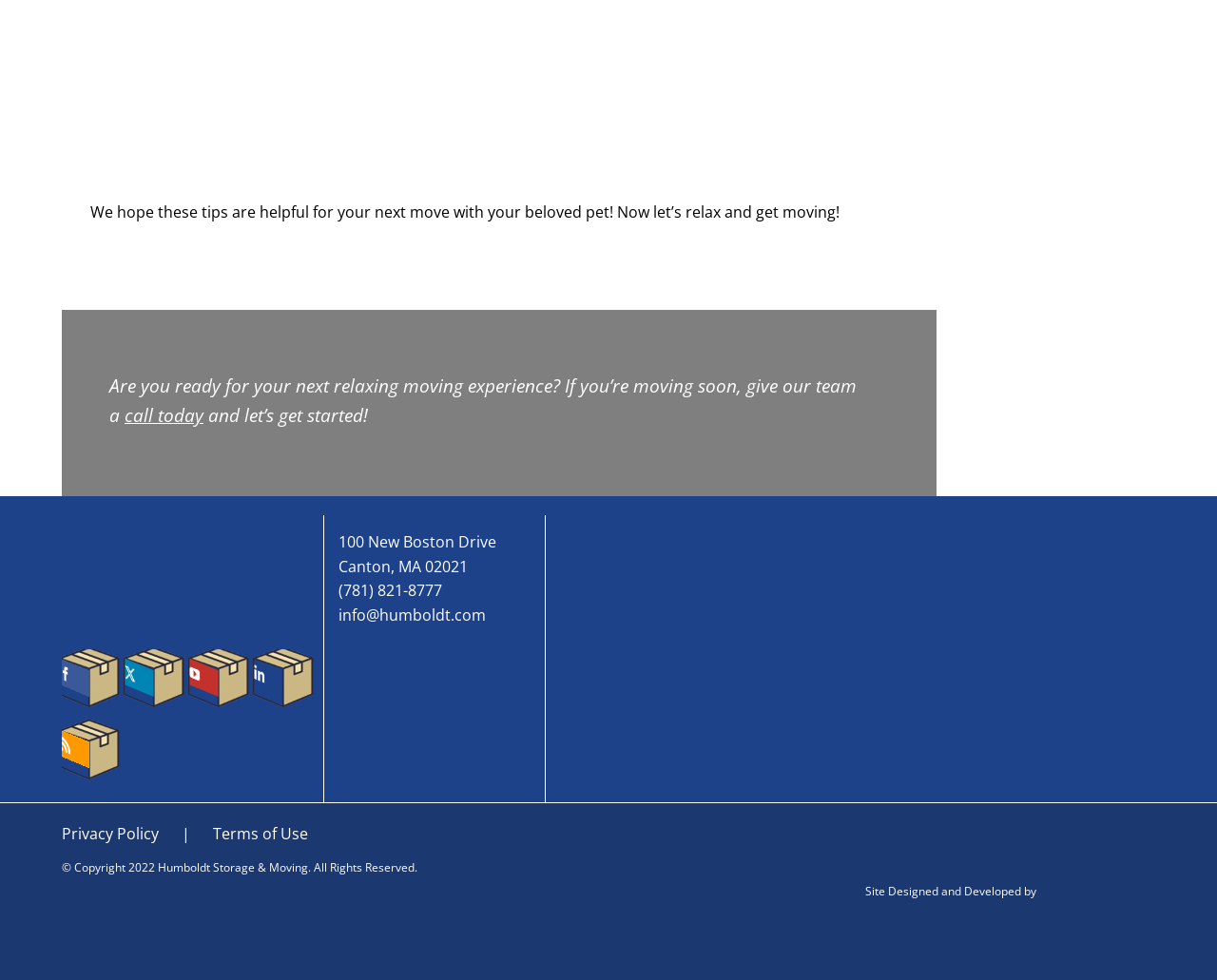Respond to the following query with just one word or a short phrase: 
What is the company's address?

100 New Boston Drive, Canton, MA 02021